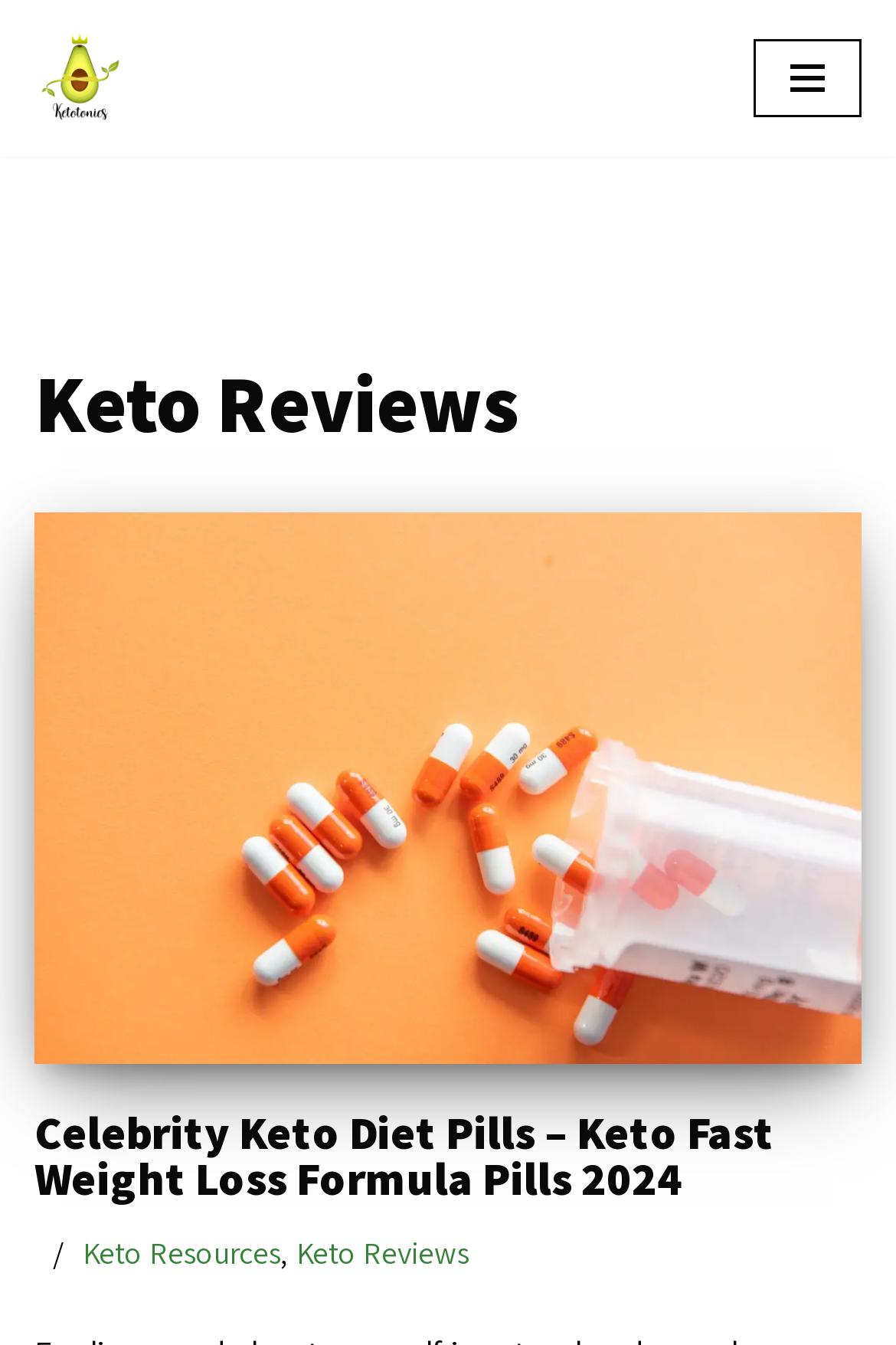Summarize the webpage with a detailed and informative caption.

The webpage is titled "Keto Reviews Archives - Ketotonics" and appears to be a collection of keto-related reviews and resources. At the top left of the page, there is a "Skip to content" link, followed by a link to "Ketotonics All About Keto Diet" slightly to the right. On the top right, there is a "Navigation Menu" button.

Below the top navigation, there is a heading titled "Keto Reviews" that spans the width of the page. Under this heading, there are several links and an image. The first link is titled "Top Ketone Supplements For Weight Loss" and is accompanied by an image with the same title. This link is positioned near the top left of the section.

Further down, there is a heading titled "Celebrity Keto Diet Pills – Keto Fast Weight Loss Formula Pills 2024" followed by a link with the same title. This heading and link are positioned near the bottom left of the section.

At the very bottom of the page, there are three links: "Keto Resources", "Keto Reviews", and a comma separating the two. These links are positioned in a horizontal row, with "Keto Resources" on the left and "Keto Reviews" on the right.